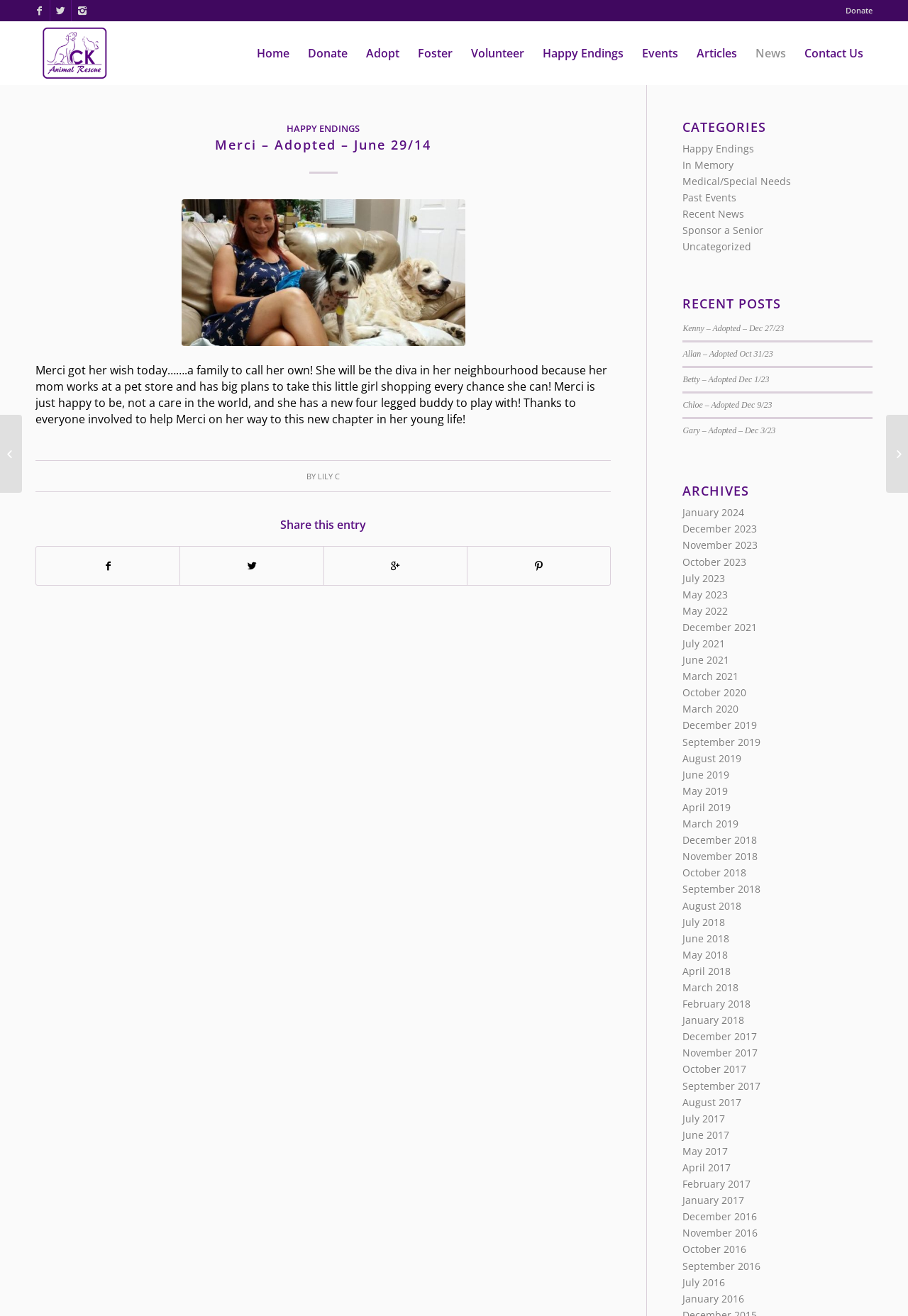Offer an in-depth caption of the entire webpage.

The webpage is about CK Animal Rescue, with a focus on a specific adoption story. At the top, there is a navigation menu with links to "Home", "Donate", "Adopt", "Foster", "Volunteer", "Happy Endings", "Events", "Articles", "News", and "Contact Us". 

Below the navigation menu, there is a main section that takes up most of the page. This section is divided into two parts. On the left, there is an article about Merci, a dog that was adopted on June 29, 2014. The article includes a heading, a brief description of Merci's adoption, and a paragraph about her new life. There is also a link to share the entry and some hidden social media links.

On the right side of the main section, there are three columns of links. The top column is labeled "CATEGORIES" and includes links to various categories such as "Happy Endings", "In Memory", and "Medical/Special Needs". The middle column is labeled "RECENT POSTS" and includes links to recent adoption stories. The bottom column is labeled "ARCHIVES" and includes links to archived posts organized by month and year, dating back to 2017.

At the very top of the page, there is a link to "Donate" and a logo for CK Animal Rescue.